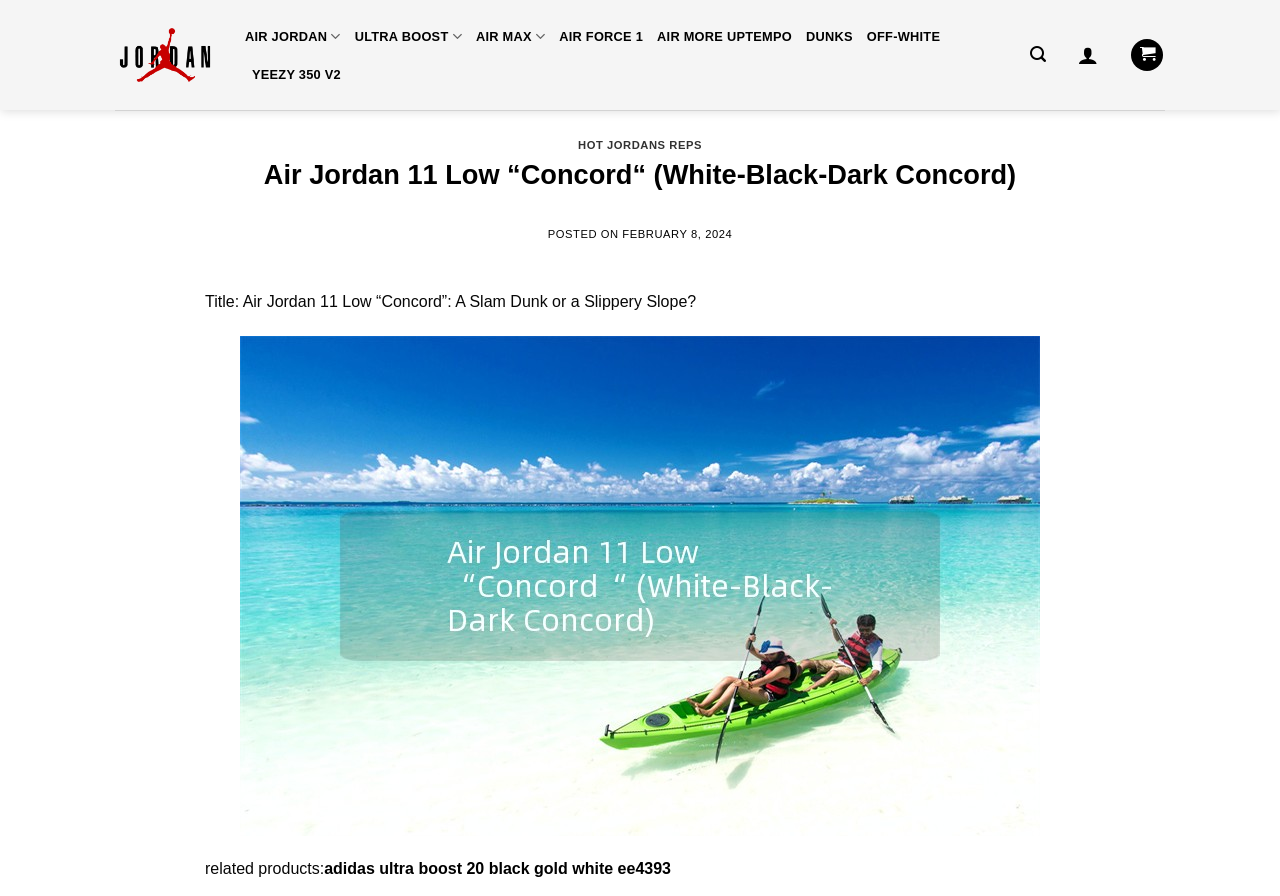Could you locate the bounding box coordinates for the section that should be clicked to accomplish this task: "View the 'Air Jordan 11 Low “Concord“' product details".

[0.179, 0.176, 0.821, 0.215]